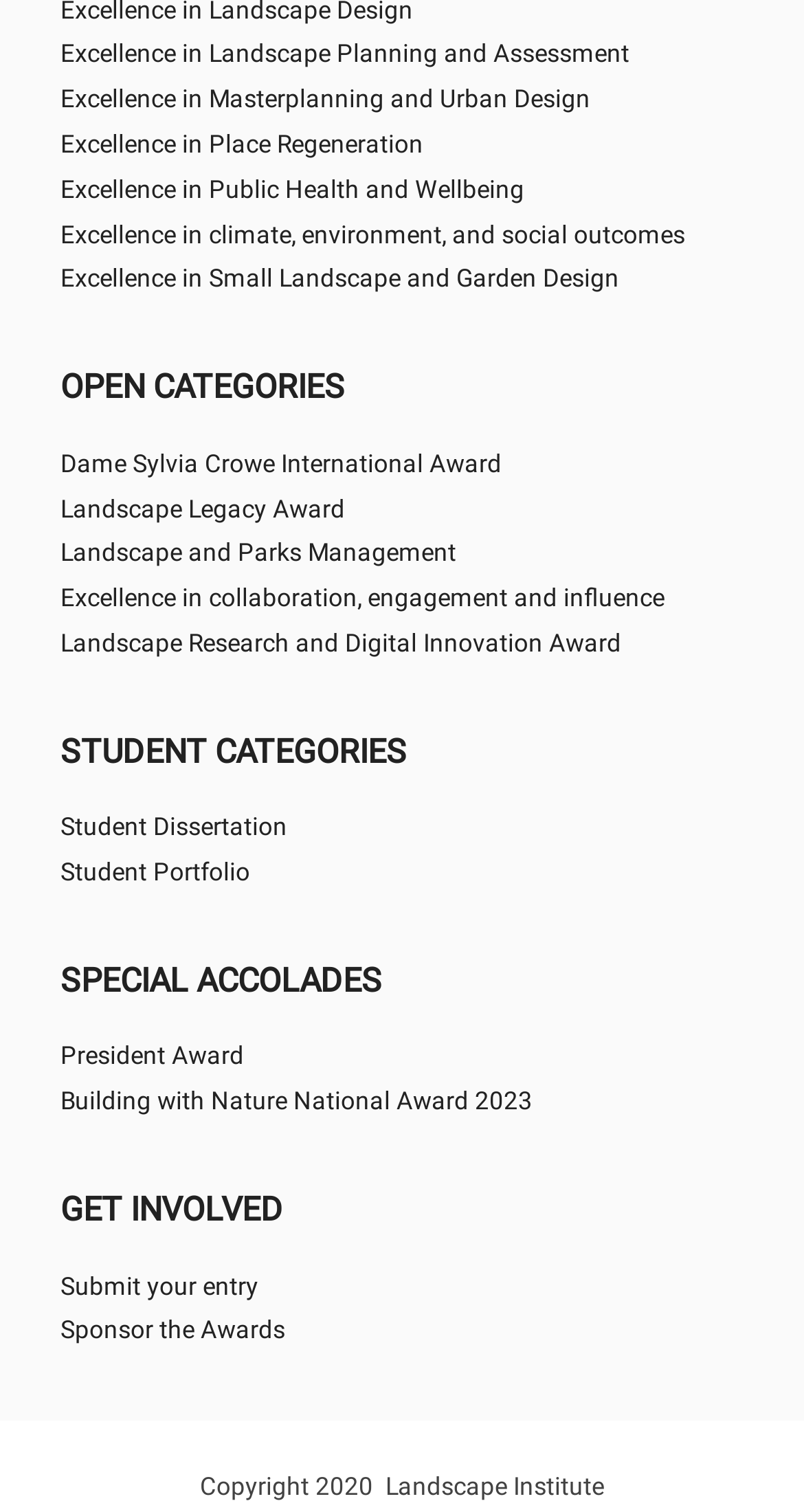Determine the bounding box coordinates of the element's region needed to click to follow the instruction: "Explore Student Dissertation". Provide these coordinates as four float numbers between 0 and 1, formatted as [left, top, right, bottom].

[0.075, 0.536, 0.925, 0.559]